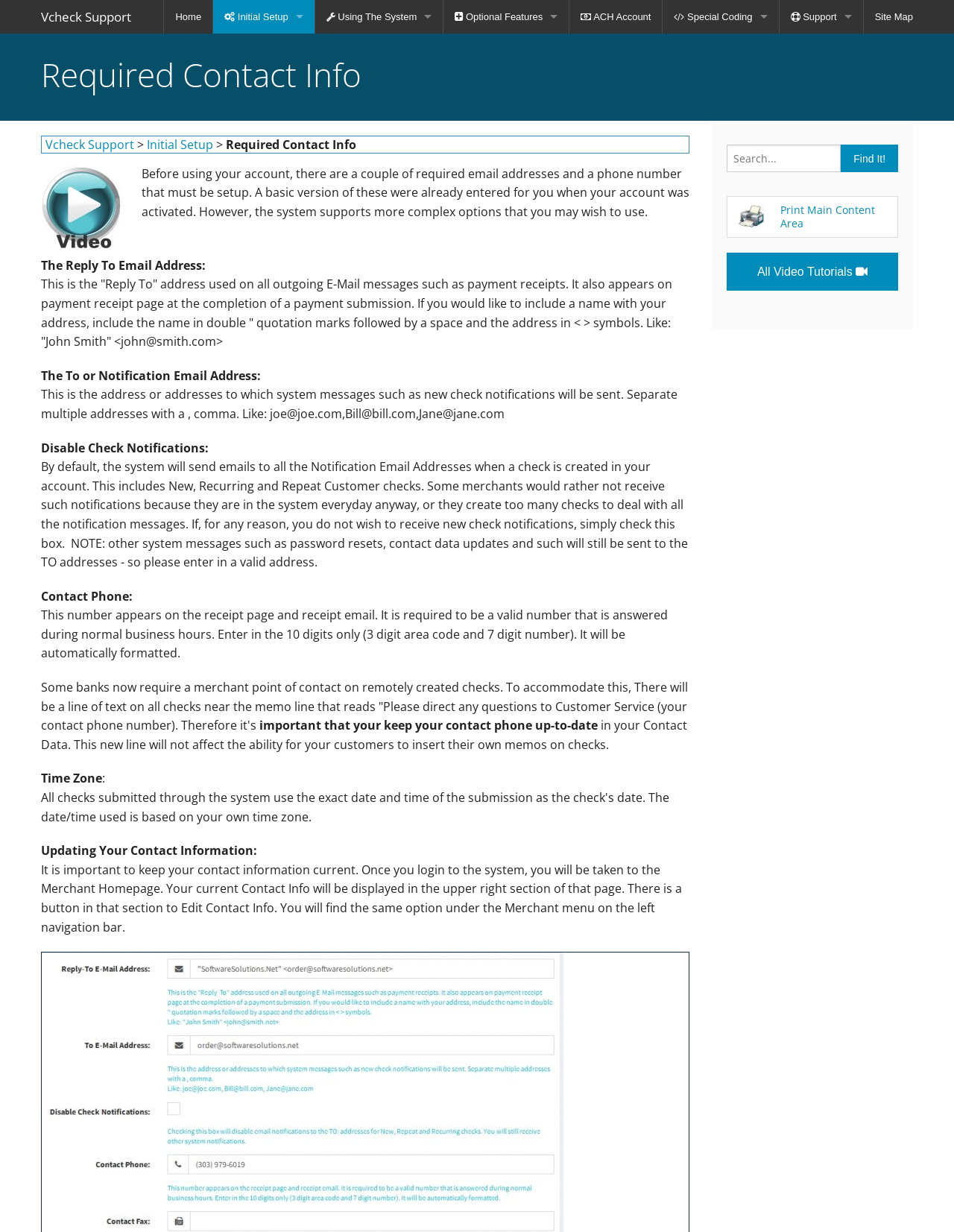Articulate a detailed summary of the webpage's content and design.

The webpage is titled "Vcheck Support :: Required Contact Info" and has a navigation menu at the top with links to "Home", "Initial Setup", "Using The System", "Optional Features", "ACH Account", "Special Coding", "Support", and "Site Map". Below the navigation menu, there is a heading "Required Contact Info" followed by a brief introduction to the required contact information setup.

The main content area is divided into sections, each describing a specific contact information field. The first section explains the "Reply To Email Address" field, which is used as the "Reply To" address for outgoing email messages. Below this section, there is a text field with a sample email address "john@smith.com".

The next section describes the "To or Notification Email Address" field, which is used to send system messages such as new check notifications. There are multiple sample email addresses listed, including "joe@joe.com", "Bill@bill.com", and "Jane@jane.com".

The following section explains the "Disable Check Notifications" option, which allows users to opt-out of receiving new check notifications. Below this section, there is a detailed explanation of the implications of disabling check notifications.

The next section describes the "Contact Phone" field, which is required to be a valid phone number that is answered during normal business hours. The phone number will appear on the receipt page and receipt email.

The final section explains the importance of keeping the contact phone number up-to-date and provides instructions on how to update the contact information.

On the right side of the page, there is a search box with a "Find It!" button, and below it, there is a table with a link to "Print Main Content Area". Additionally, there is a link to "All Video Tutorials" at the bottom of the page.